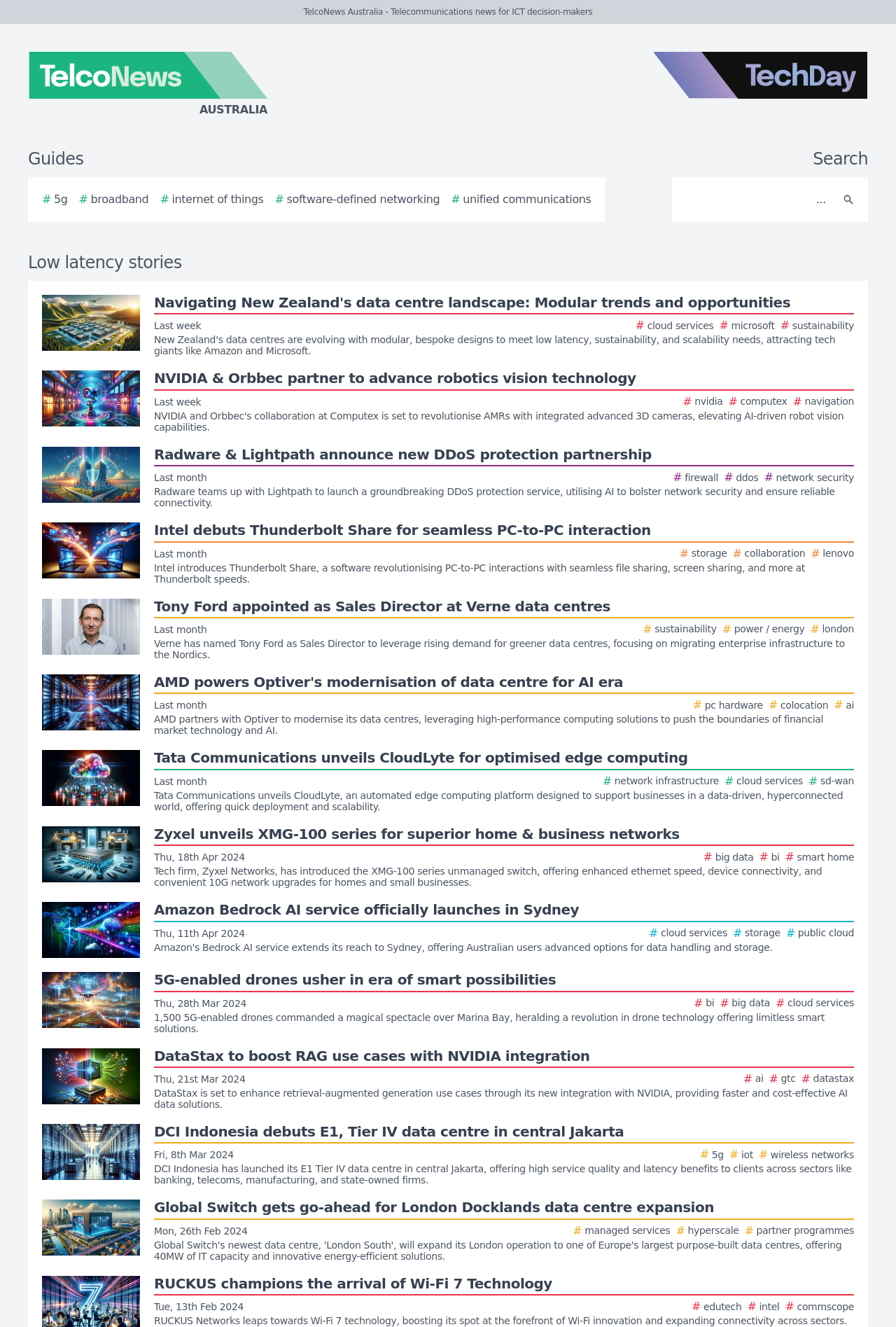What is the purpose of the search bar?
Using the image as a reference, give an elaborate response to the question.

The search bar is located at the top right corner of the webpage, and it allows users to search for specific articles or keywords within the website.